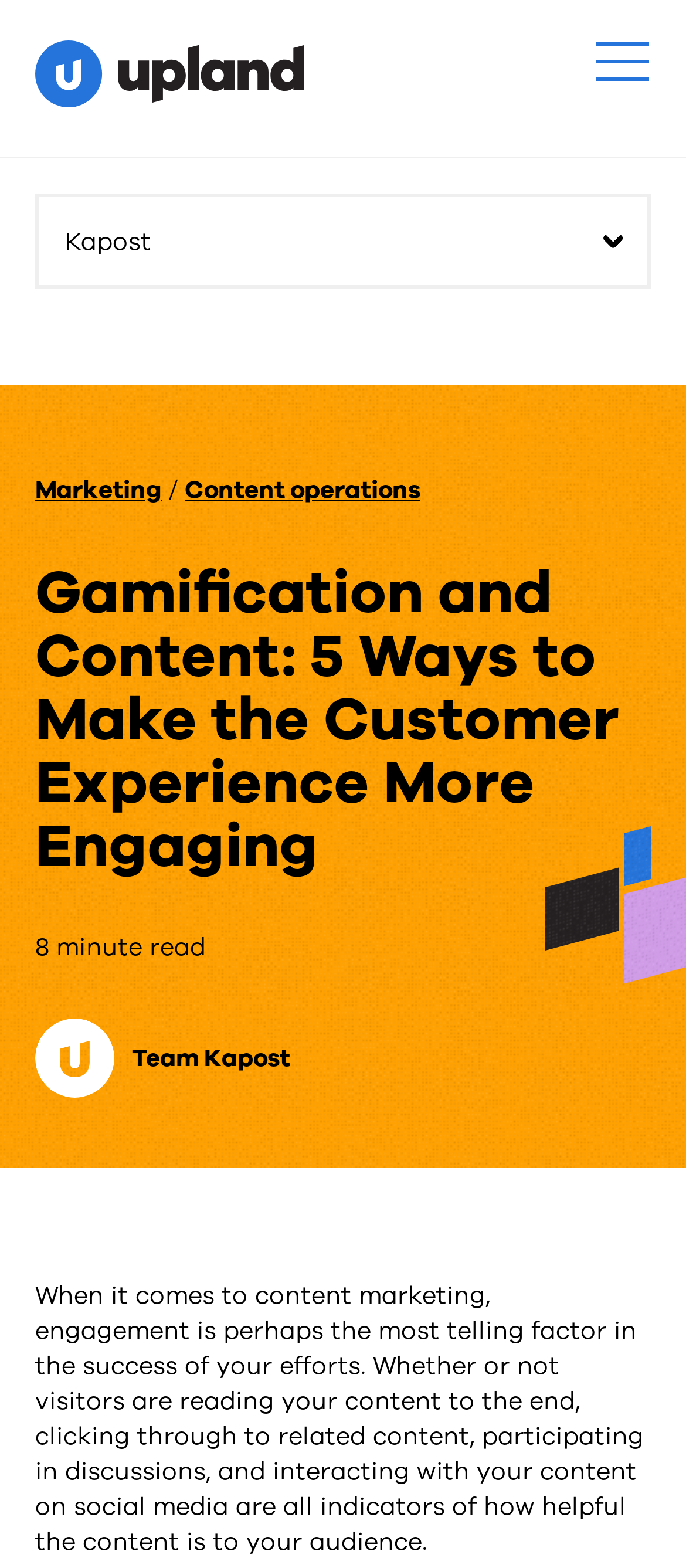What is the category of the link?
Based on the image content, provide your answer in one word or a short phrase.

Marketing